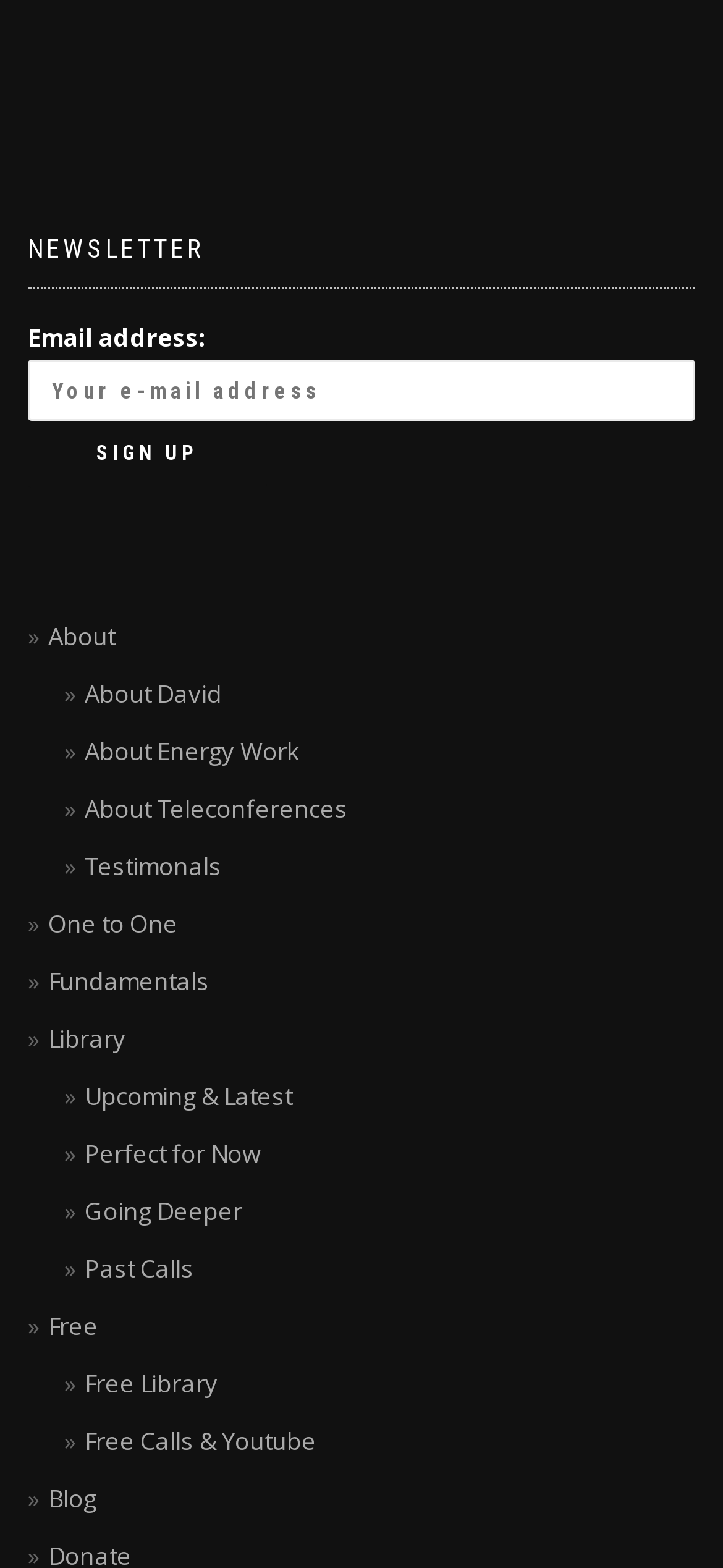Mark the bounding box of the element that matches the following description: "Conquer Stress".

None